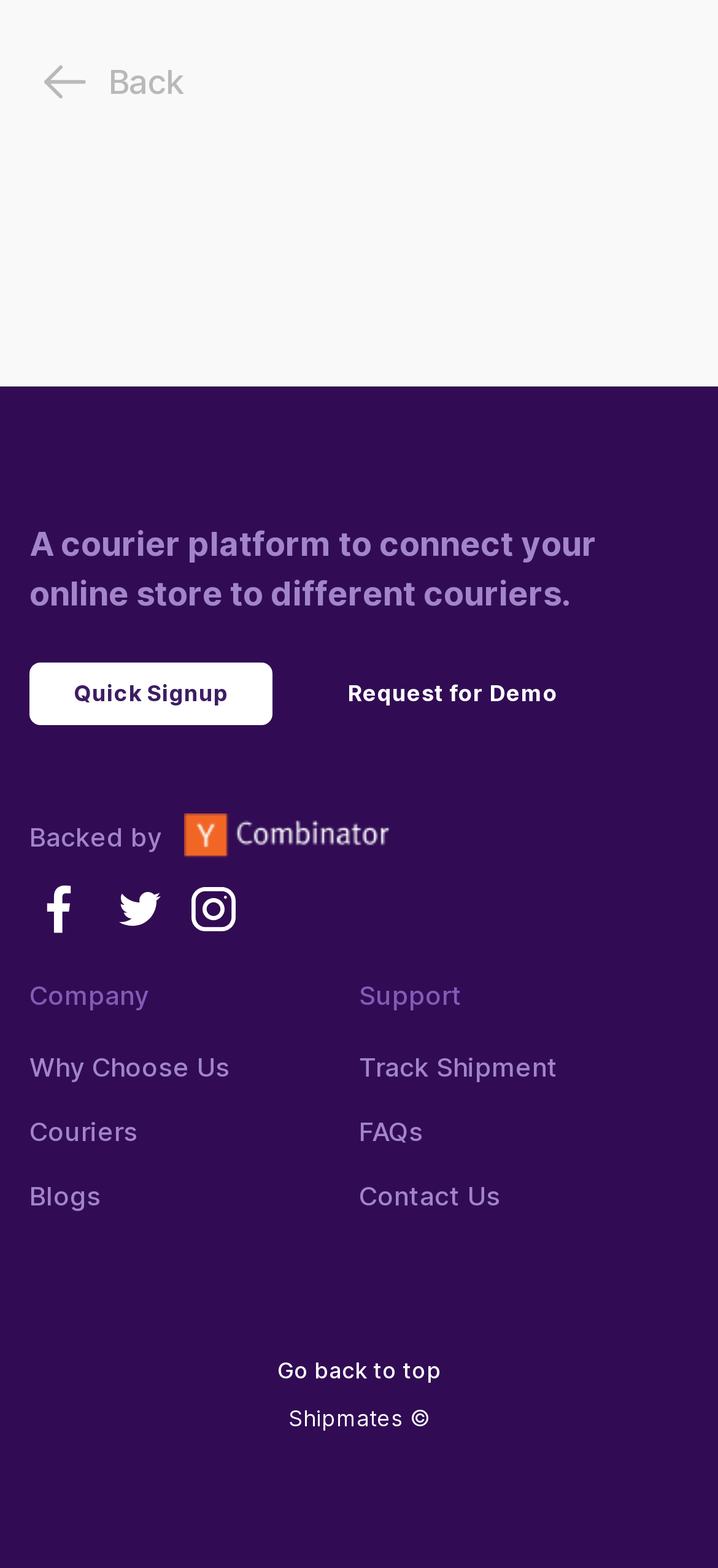Extract the bounding box for the UI element that matches this description: "parent_node: Backed by".

[0.256, 0.519, 0.556, 0.547]